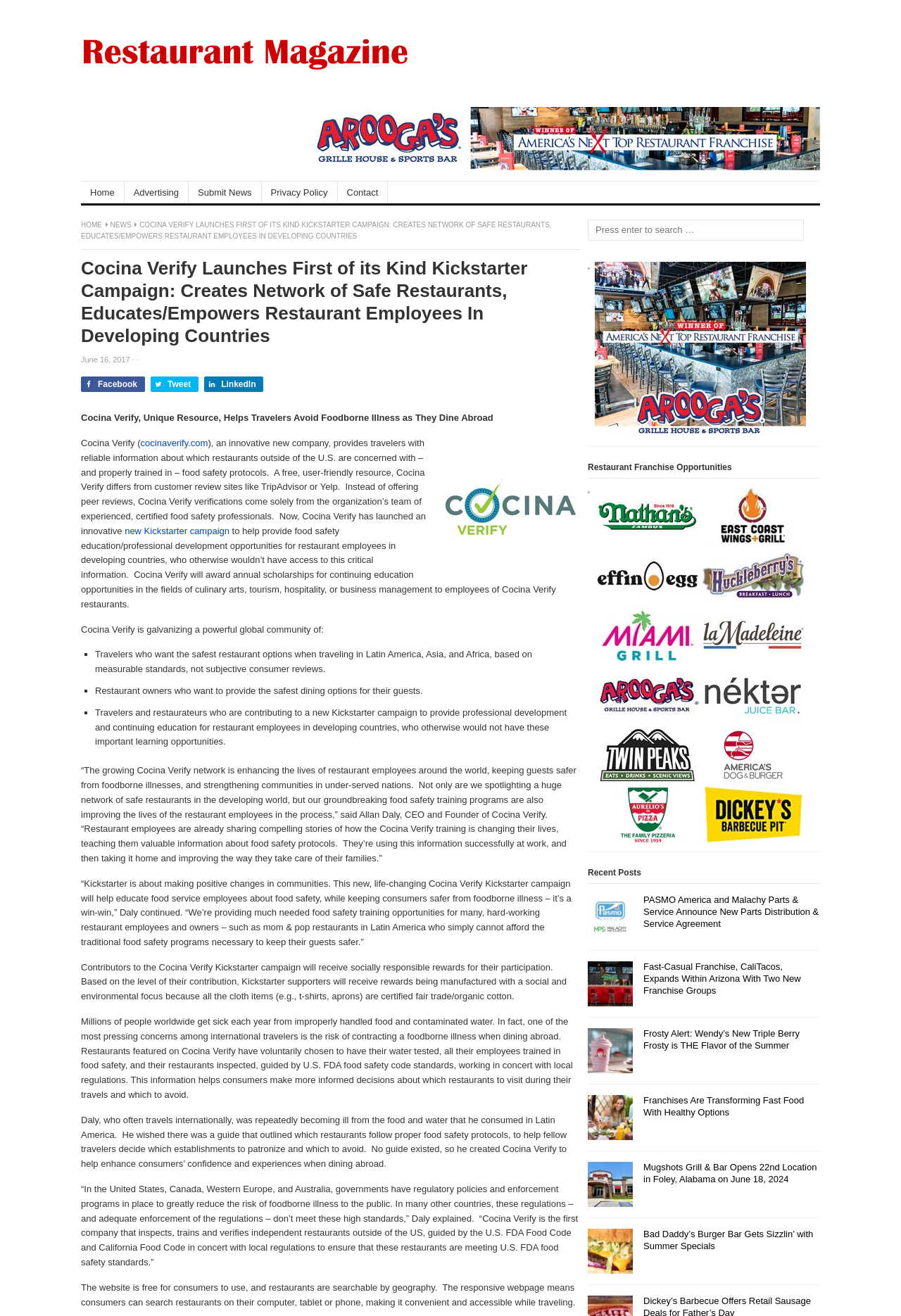Locate and extract the headline of this webpage.

Cocina Verify Launches First of its Kind Kickstarter Campaign: Creates Network of Safe Restaurants, Educates/Empowers Restaurant Employees In Developing Countries